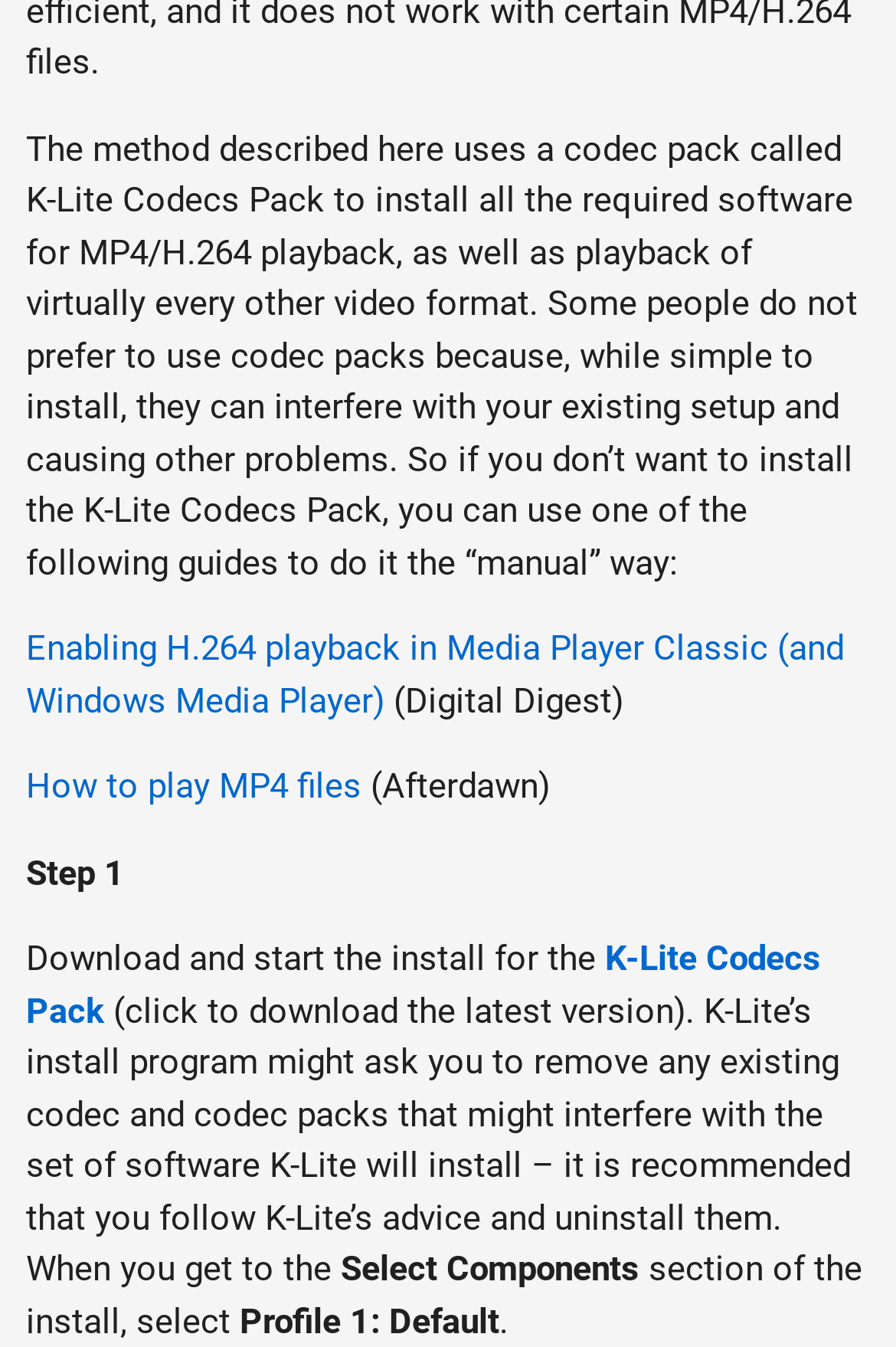How many guides are provided for manual installation?
Based on the visual, give a brief answer using one word or a short phrase.

2